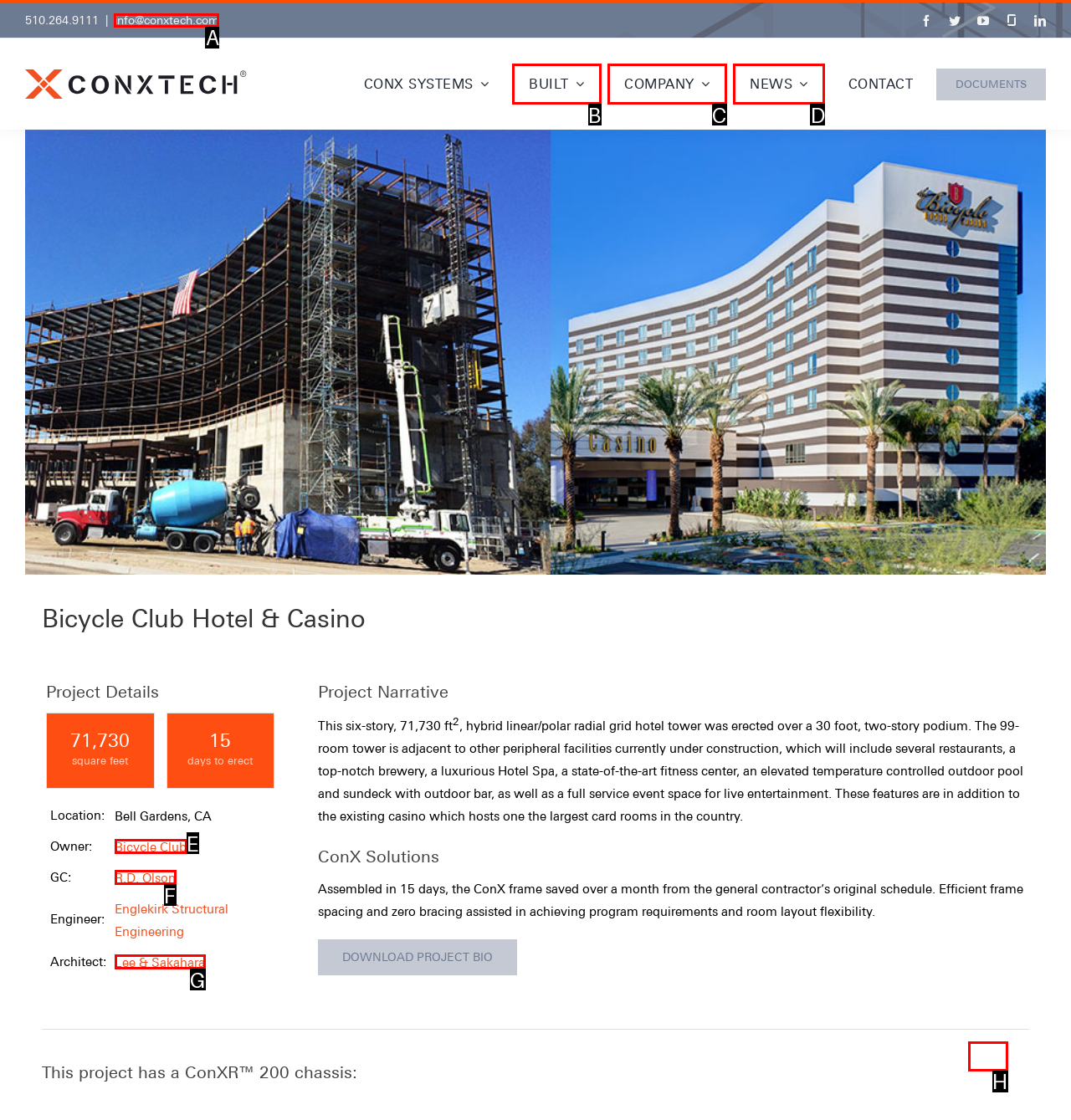From the given choices, which option should you click to complete this task: Go to the top of the page? Answer with the letter of the correct option.

H